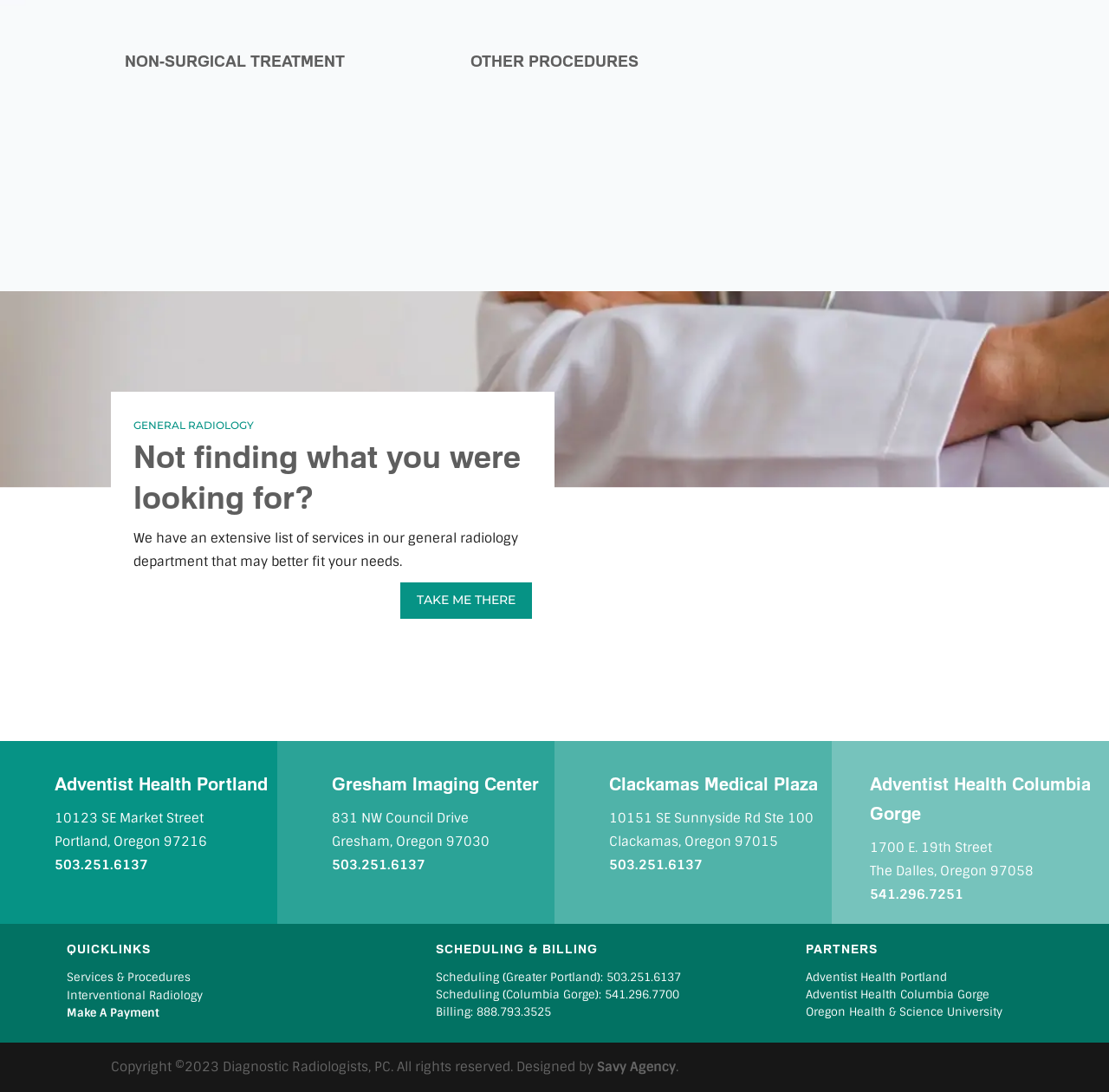Identify the bounding box coordinates of the element that should be clicked to fulfill this task: "Make a payment". The coordinates should be provided as four float numbers between 0 and 1, i.e., [left, top, right, bottom].

[0.06, 0.92, 0.144, 0.934]